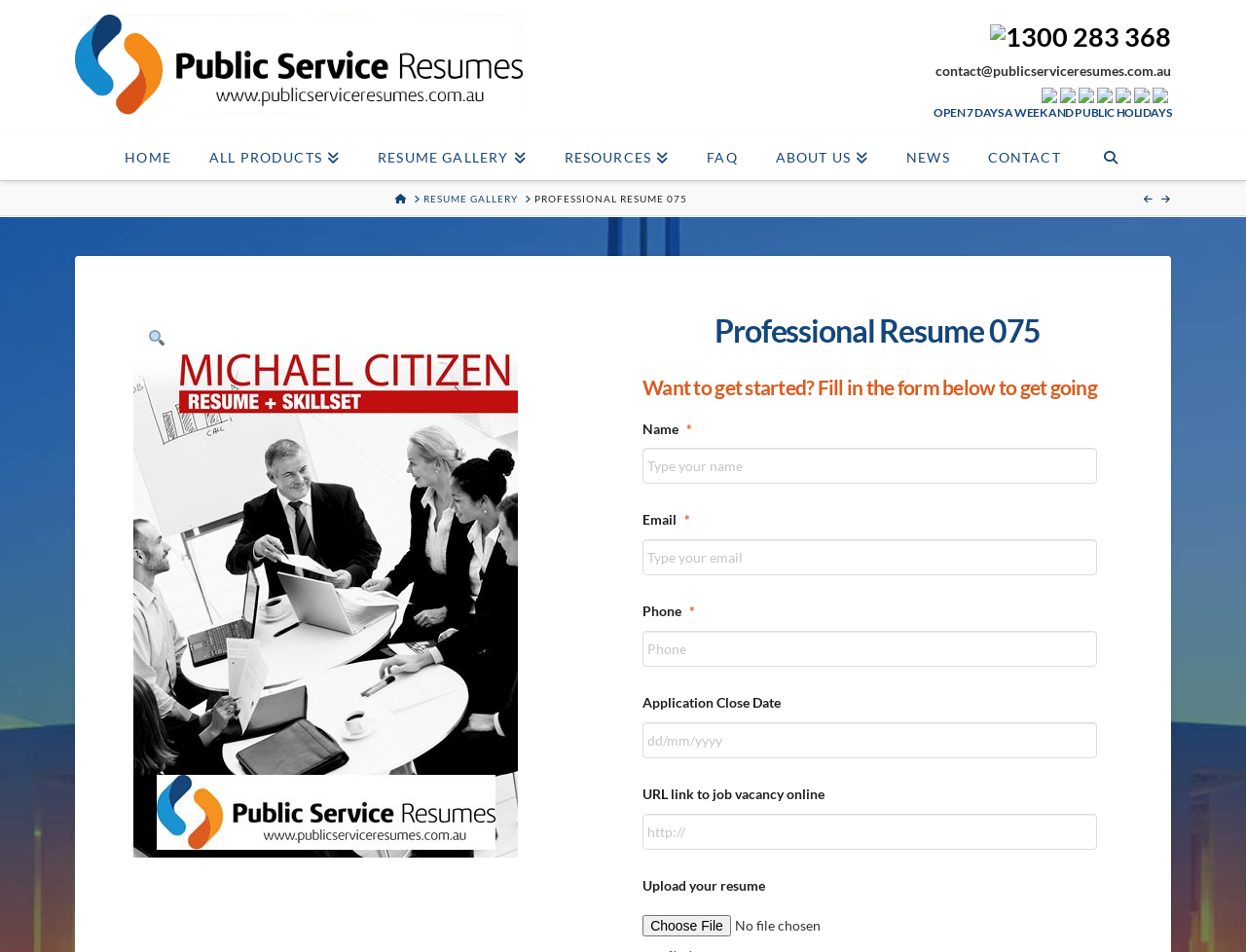What is the purpose of the form on the webpage?
Examine the webpage screenshot and provide an in-depth answer to the question.

I found the purpose of the form by looking at the heading above the form, which says 'Want to get started? Fill in the form below to get going'.